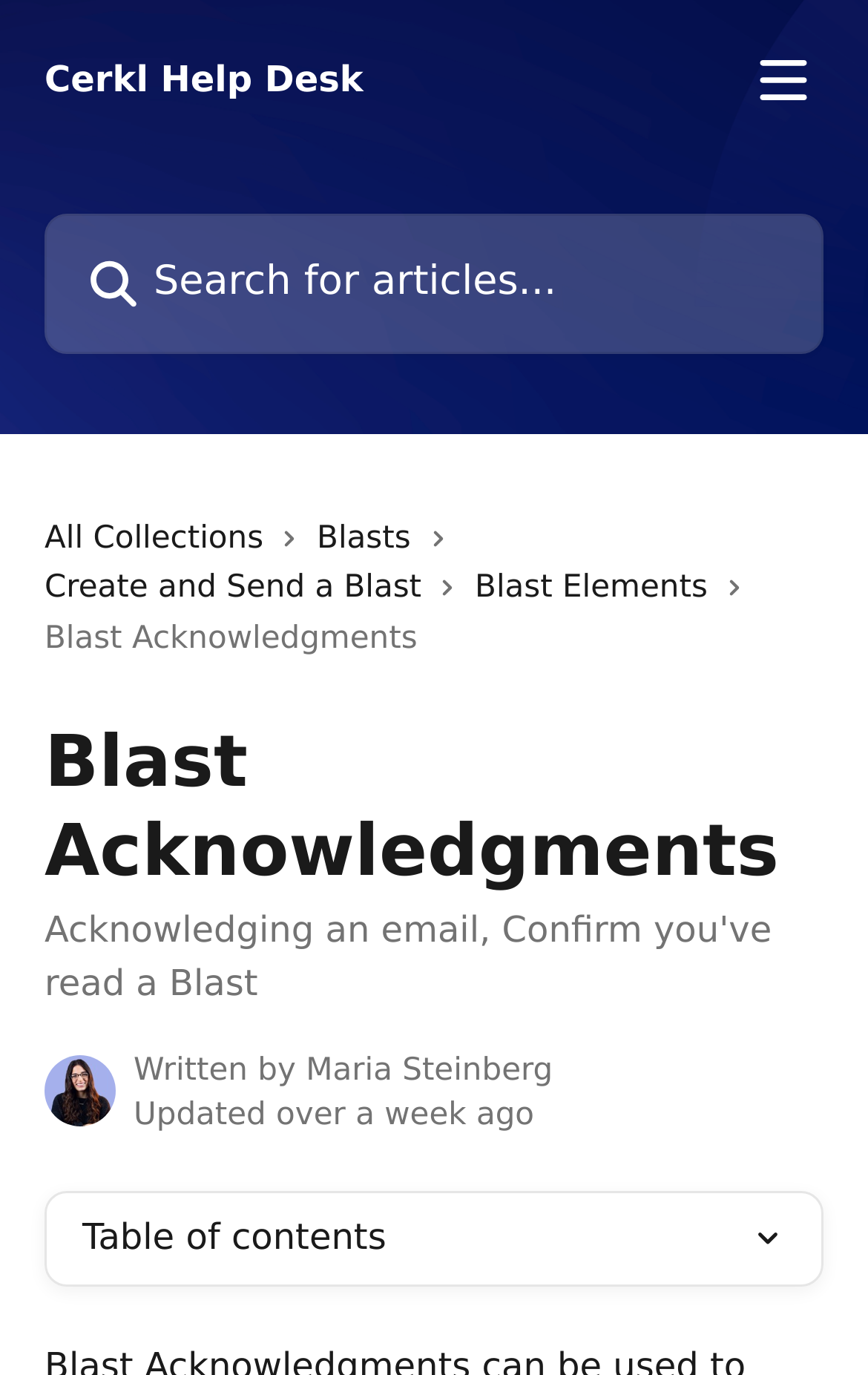Please determine the heading text of this webpage.

Add an Acknowledgement 